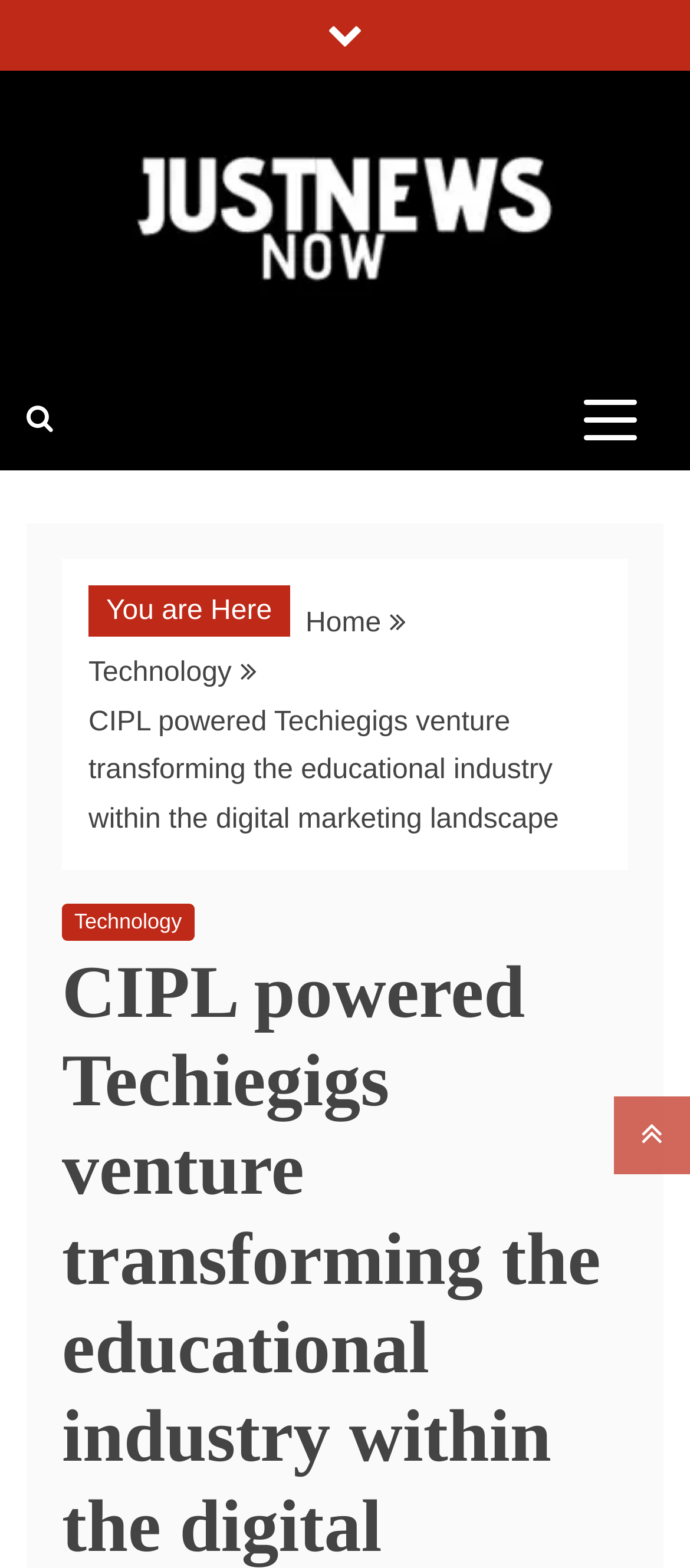Extract the bounding box for the UI element that matches this description: "Just News Now".

[0.038, 0.237, 0.472, 0.266]